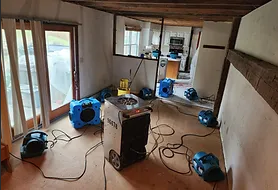Give a concise answer of one word or phrase to the question: 
Are there any signs of ongoing renovation efforts in the room?

Yes